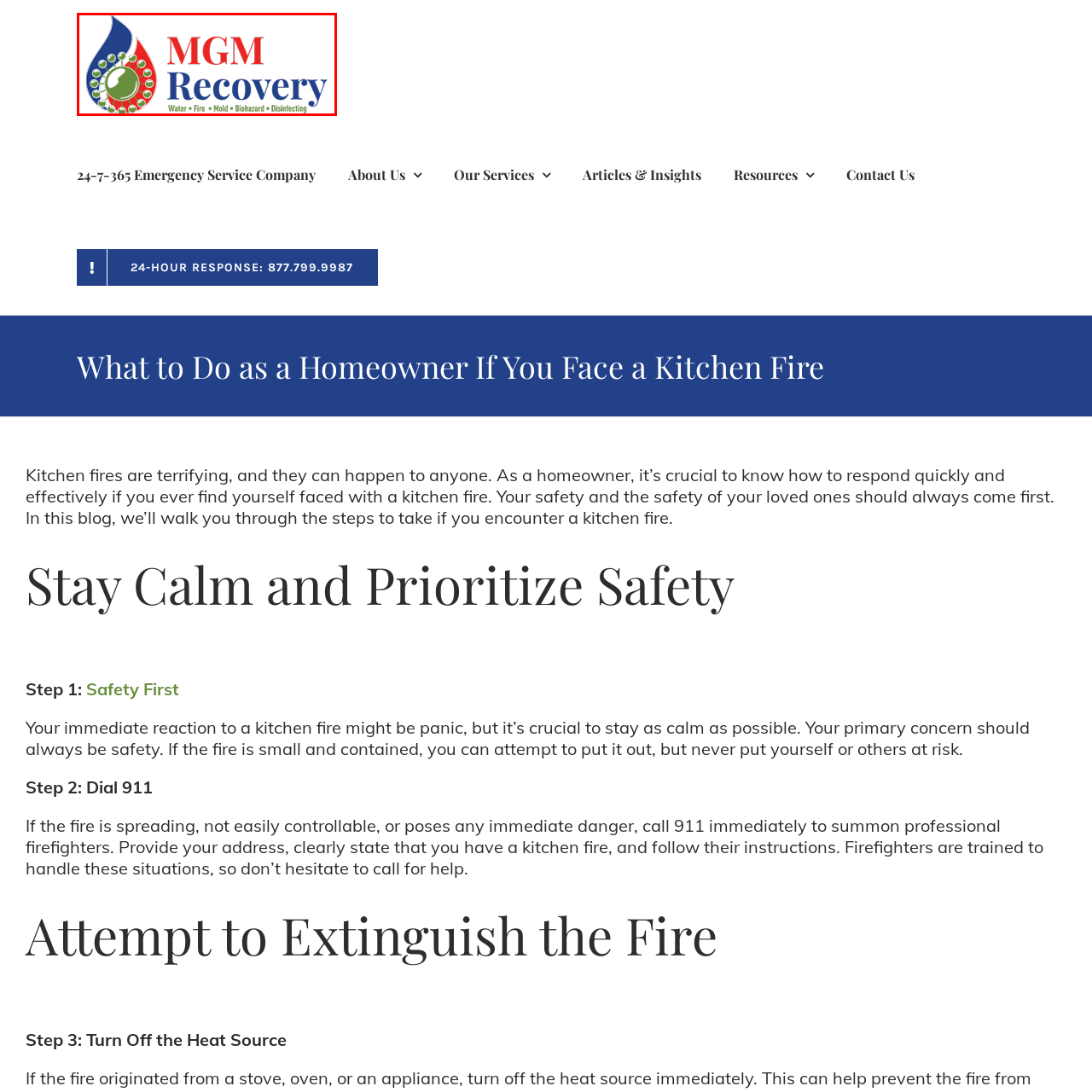Elaborate on the image enclosed by the red box with a detailed description.

The image features the logo of MGM Recovery, prominently displaying its name in bold red letters, followed by the word "Recovery" in blue. The logo is stylized with a droplet design incorporating both red, blue, and green colors, symbolizing various recovery services. Beneath the name, the logo lists their areas of expertise: "Water," "Fire," "Mold," "Biohazard," and "Disinfecting," emphasizing their commitment to addressing multiple types of recovery and emergency services. This visual representation reinforces the company's focus on safety and restoration in crisis situations, particularly relevant for homeowners facing disasters like kitchen fires.